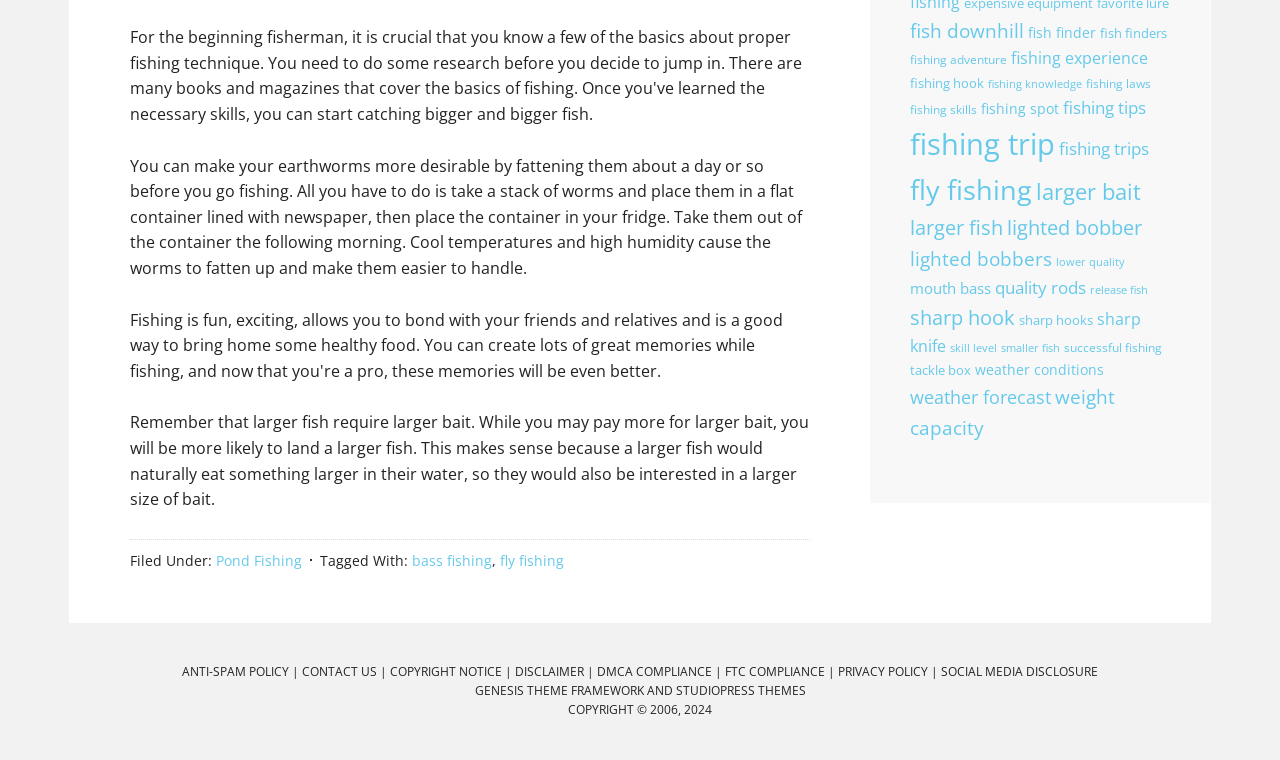Locate the bounding box coordinates of the element's region that should be clicked to carry out the following instruction: "Click on 'Pond Fishing'". The coordinates need to be four float numbers between 0 and 1, i.e., [left, top, right, bottom].

[0.169, 0.725, 0.236, 0.75]